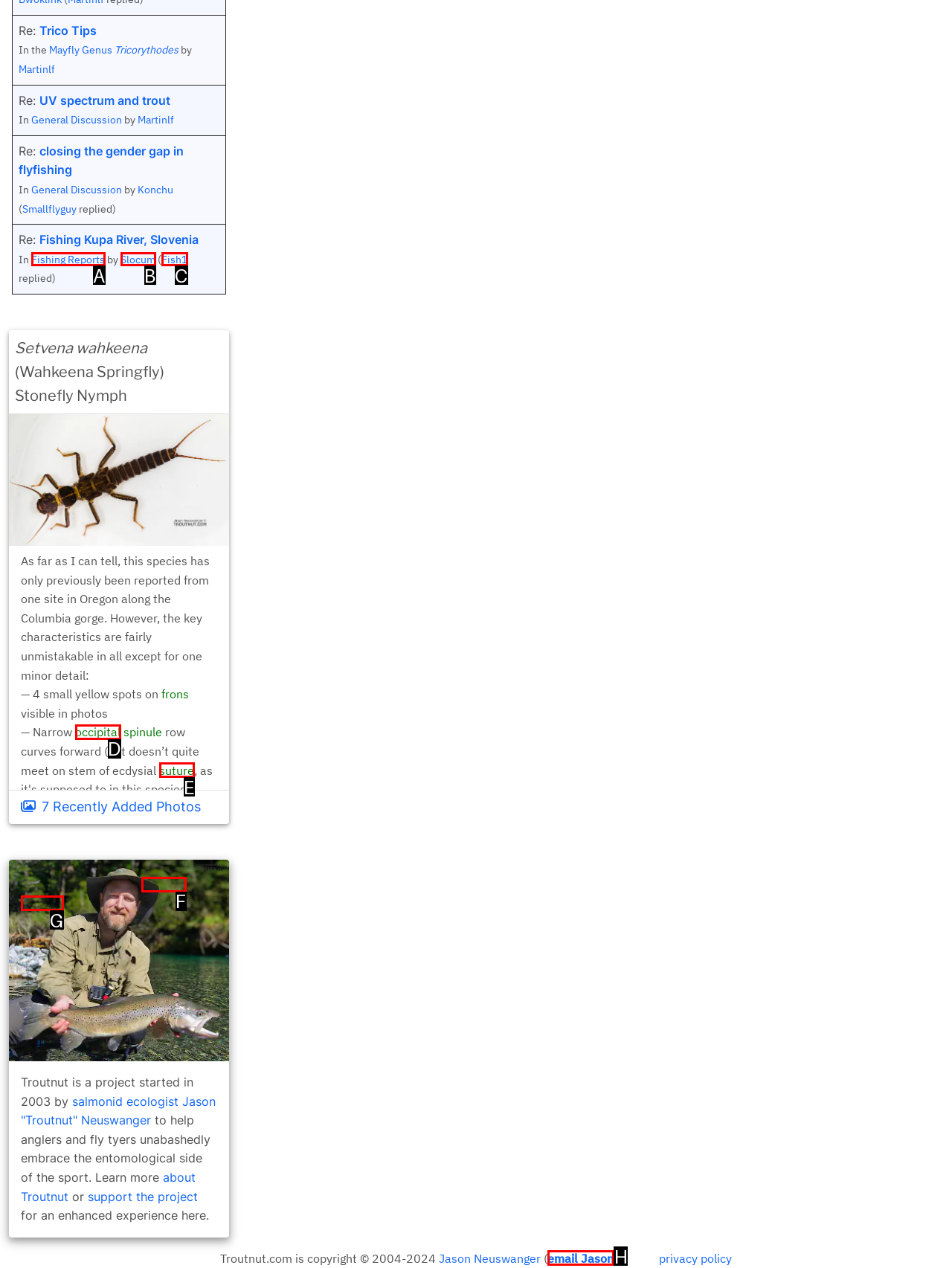Select the appropriate HTML element to click on to finish the task: Email Jason.
Answer with the letter corresponding to the selected option.

H